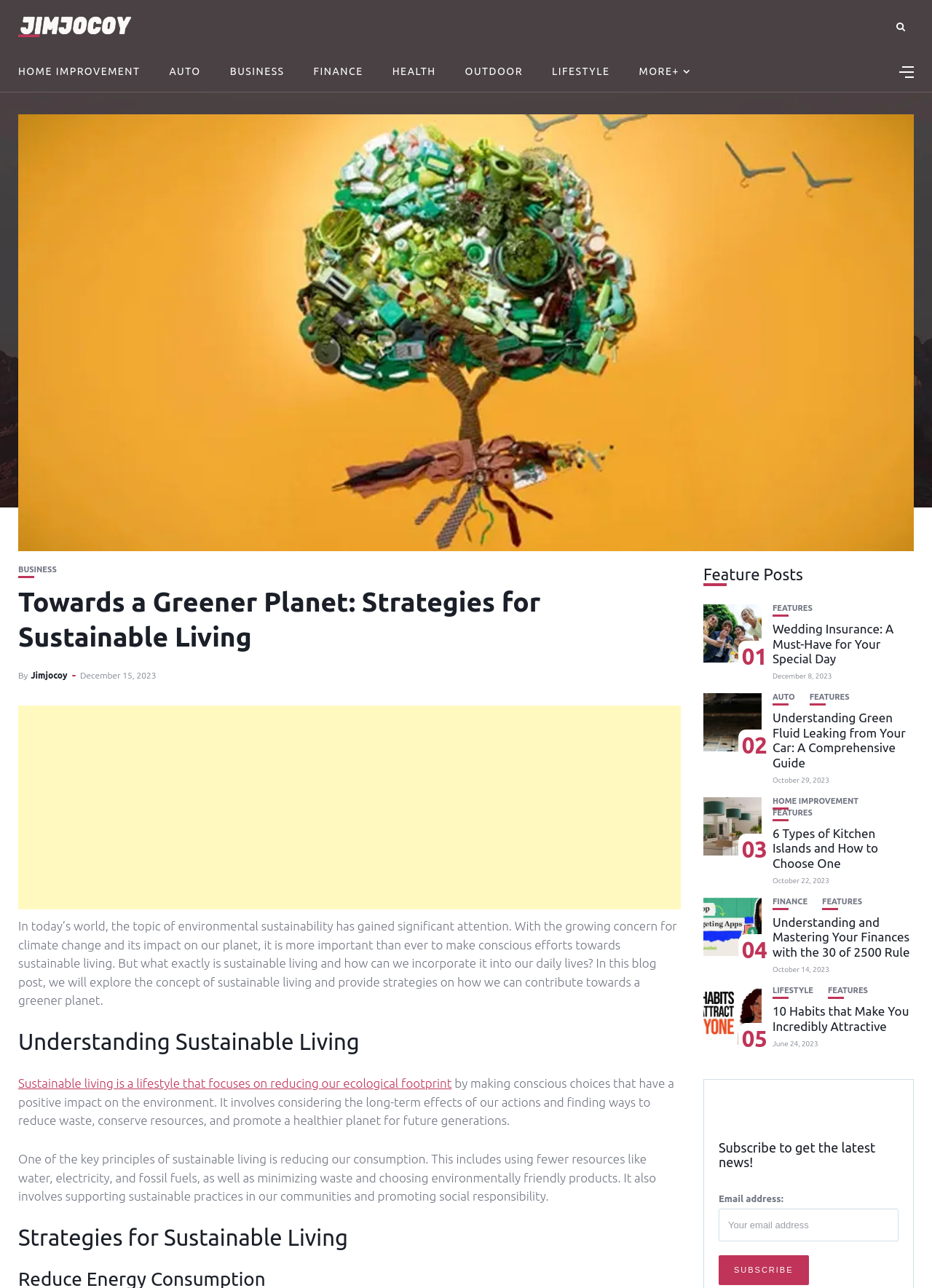Provide a brief response to the question using a single word or phrase: 
What is the purpose of the textbox at the bottom of the webpage?

Subscribe to newsletter